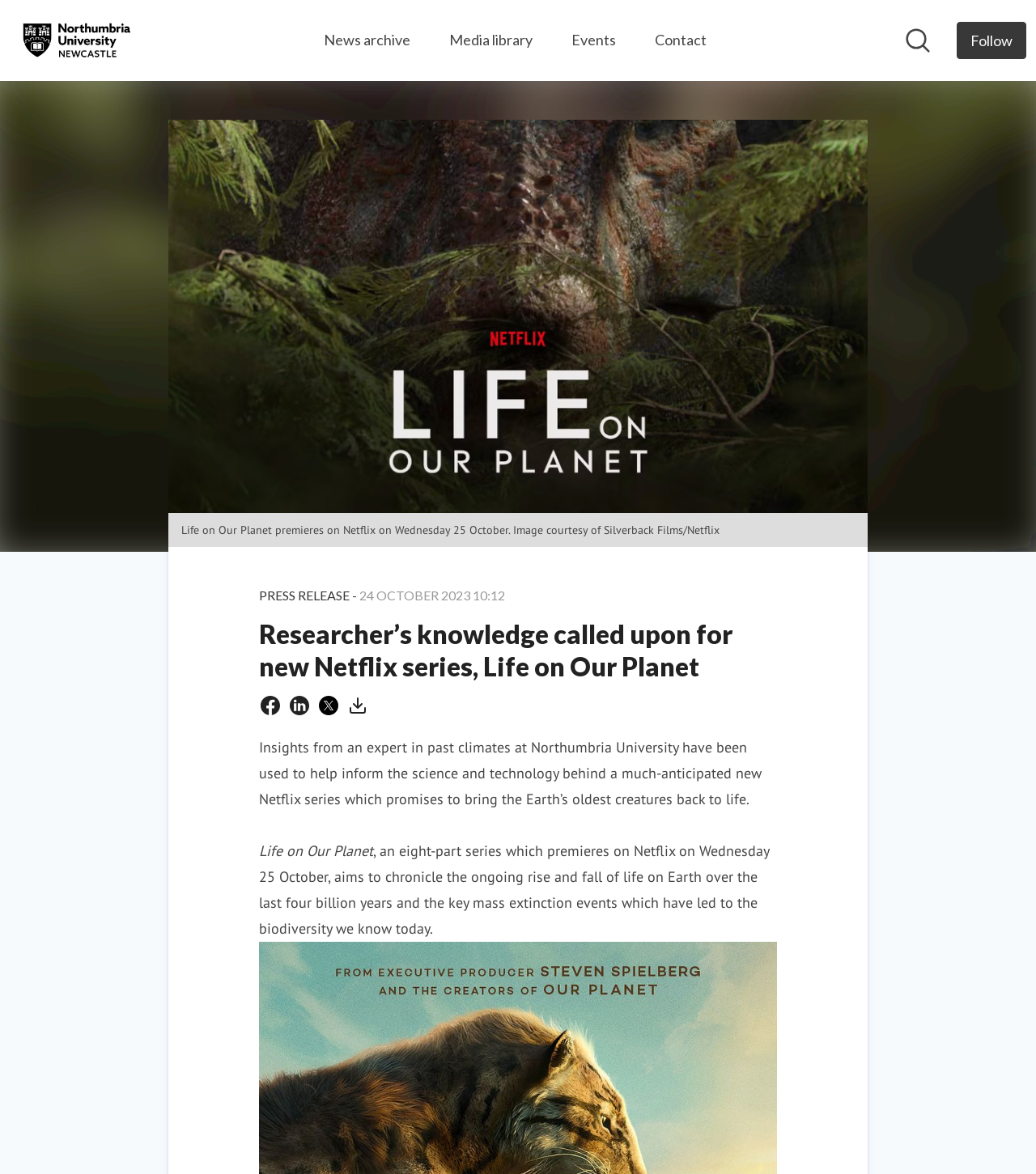What is the title of the Netflix series?
From the image, respond with a single word or phrase.

Life on Our Planet